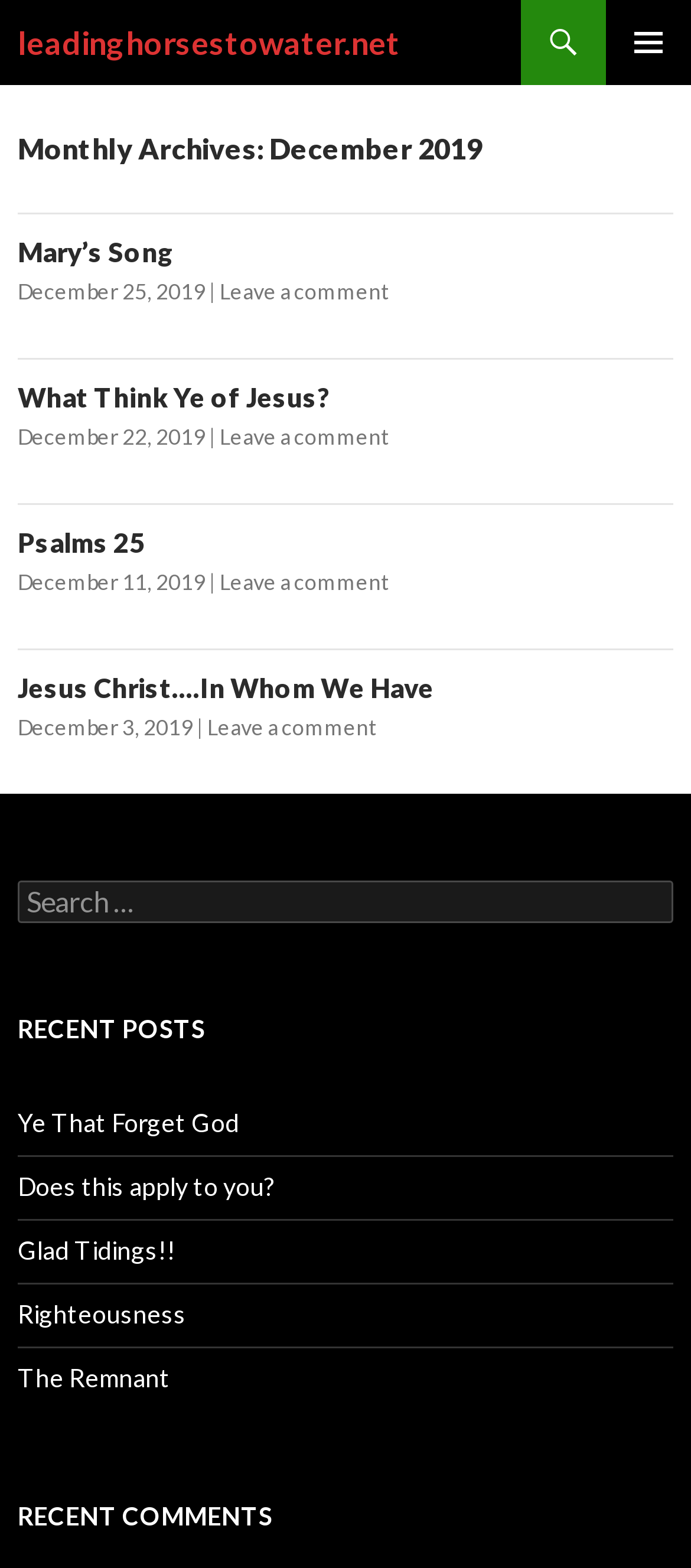Create a detailed narrative of the webpage’s visual and textual elements.

The webpage is a blog archive page for December 2019. At the top, there is a heading with the website's title, "leadinghorsestowater.net", and a primary menu button on the right side. Below the title, there is a "SKIP TO CONTENT" link.

The main content area is divided into several sections. The first section is a header area with a title "Monthly Archives: December 2019". Below this header, there are four articles, each with a heading, a link to the article, a publication date, and a "Leave a comment" link. The articles are stacked vertically, with the most recent one at the top.

To the right of the articles, there is a search box with a label "Search for:". Below the search box, there is a heading "RECENT POSTS" followed by a list of five recent post links.

At the very bottom of the page, there is a heading "RECENT COMMENTS".